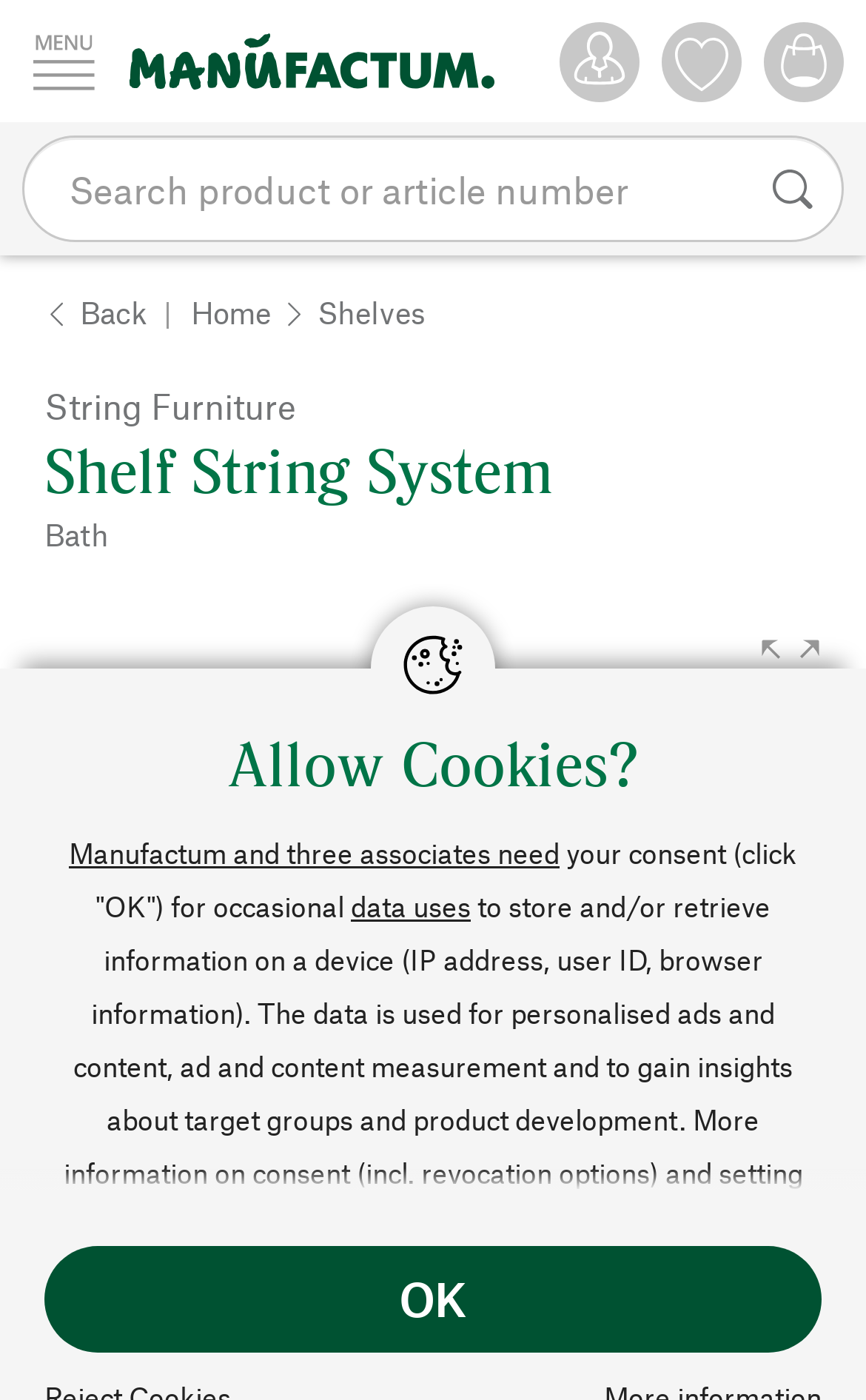Please find the bounding box coordinates of the element that must be clicked to perform the given instruction: "Go to the home page". The coordinates should be four float numbers from 0 to 1, i.e., [left, top, right, bottom].

[0.221, 0.206, 0.313, 0.241]